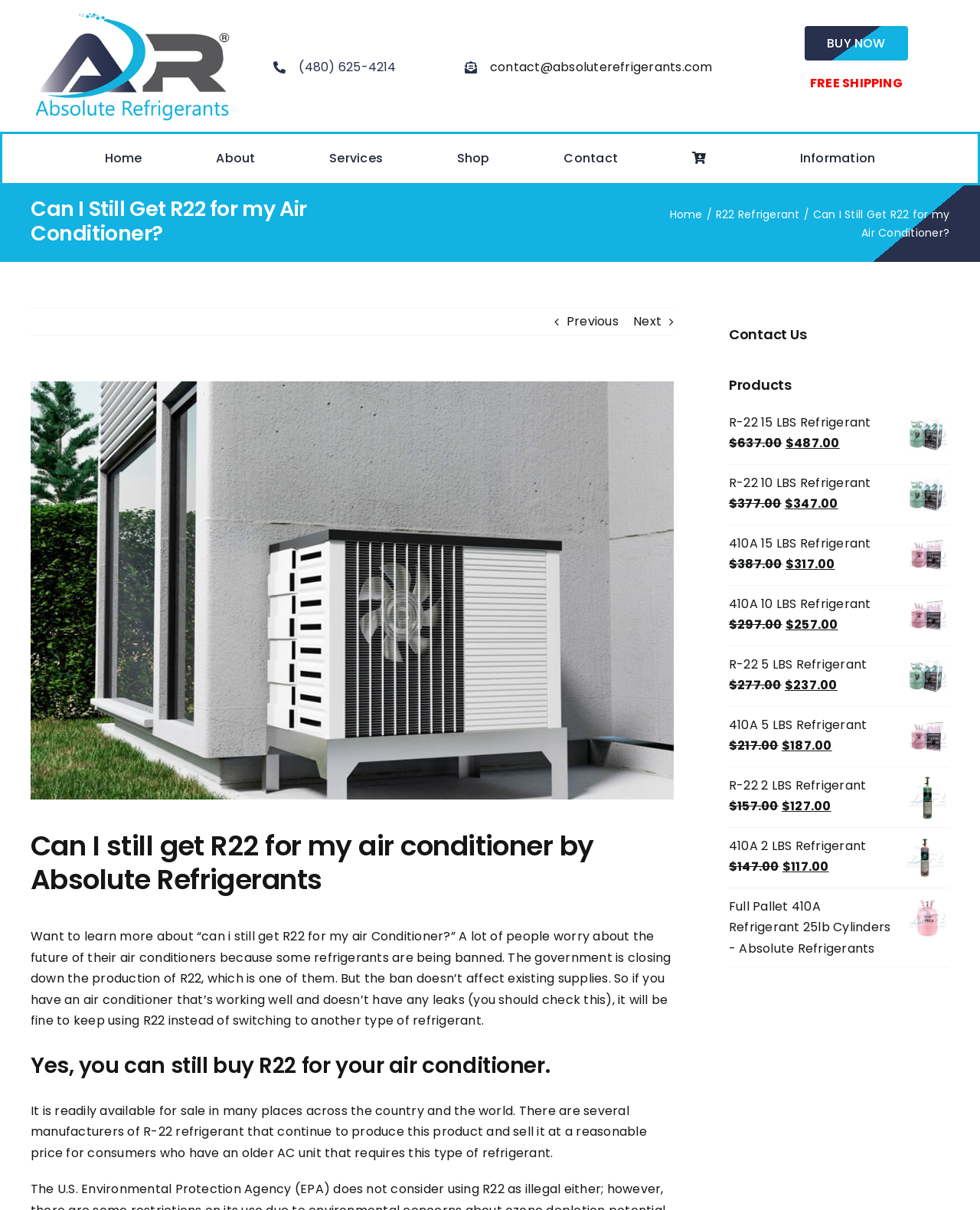Please specify the bounding box coordinates of the element that should be clicked to execute the given instruction: 'Contact Mary H. Rykov'. Ensure the coordinates are four float numbers between 0 and 1, expressed as [left, top, right, bottom].

None